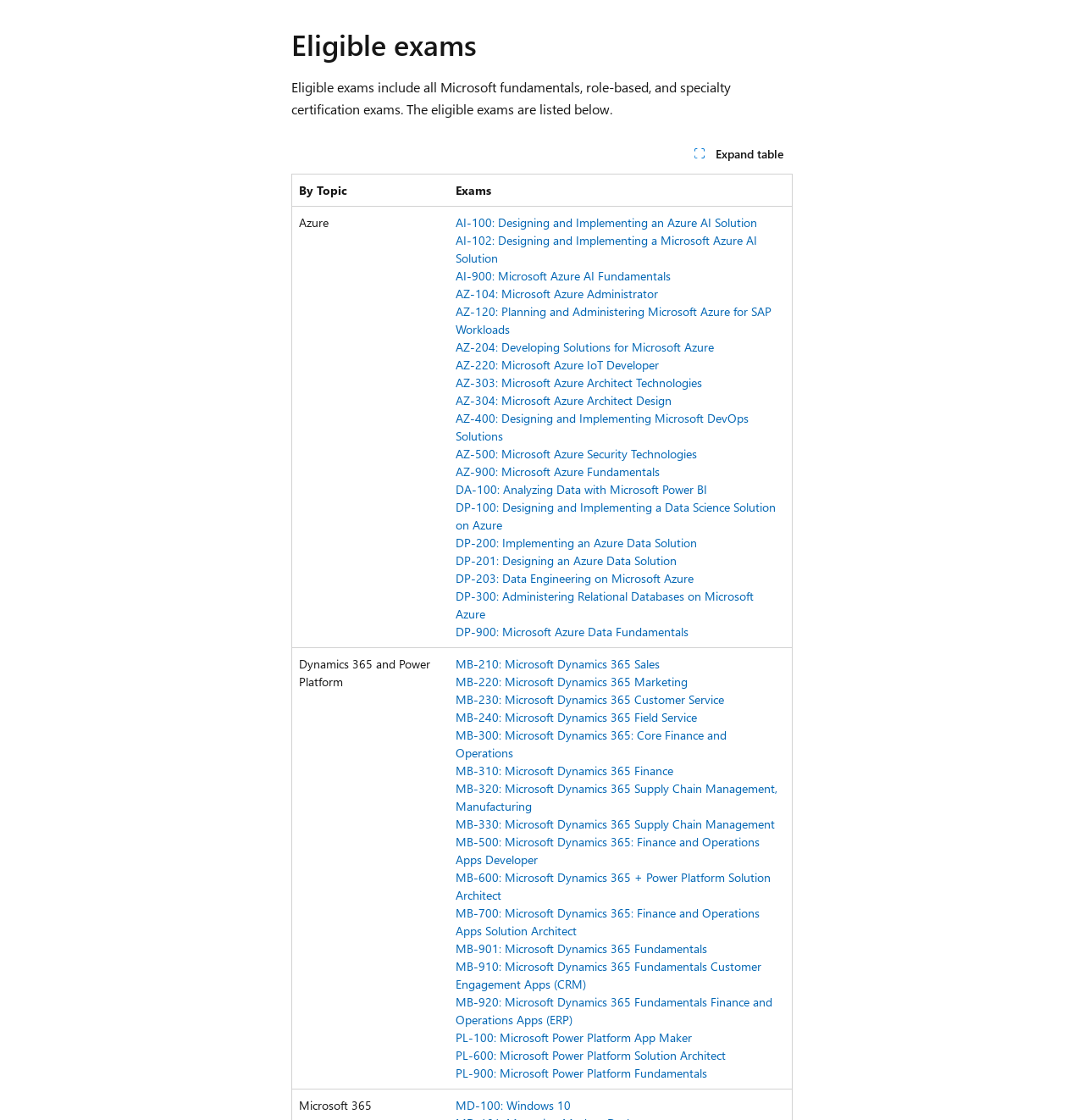Provide a brief response to the question below using one word or phrase:
What is the purpose of the 'Expand table' button?

To expand the table